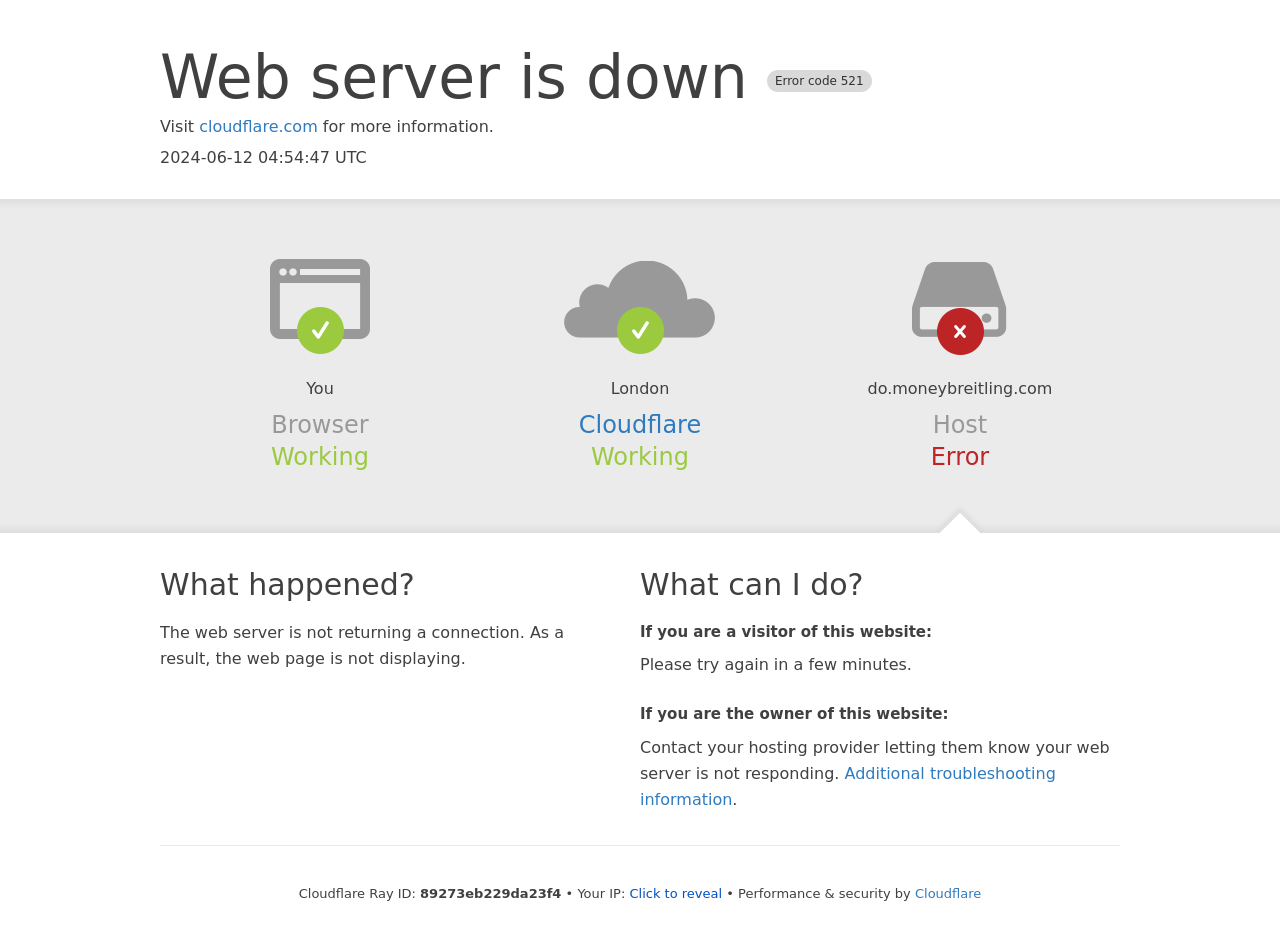What is the error code?
Refer to the image and give a detailed answer to the question.

The error code is mentioned in the heading 'Web server is down Error code 521' at the top of the webpage.